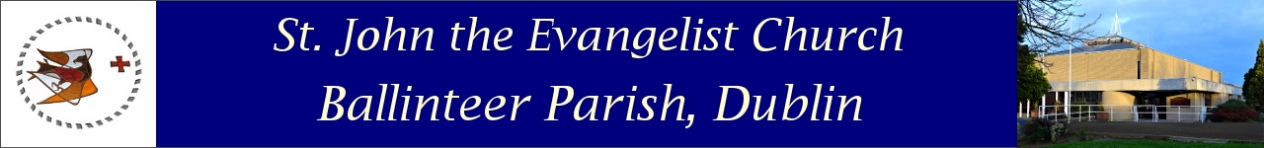Describe the image with as much detail as possible.

This image features the banner of St. John the Evangelist Church, situated in Ballinteer Parish, Dublin. The design elegantly combines a symbolic logo on the left—a stylized representation of a figure associated with the church's patron saint, St. John the Evangelist—with the church's name prominently displayed in a sophisticated font. The background is a deep blue, adding a serene and inviting touch, while the image of the church building is visible on the right, showcasing its modern architecture bathed in soft natural light. This banner effectively conveys the church's identity and significance within the community.